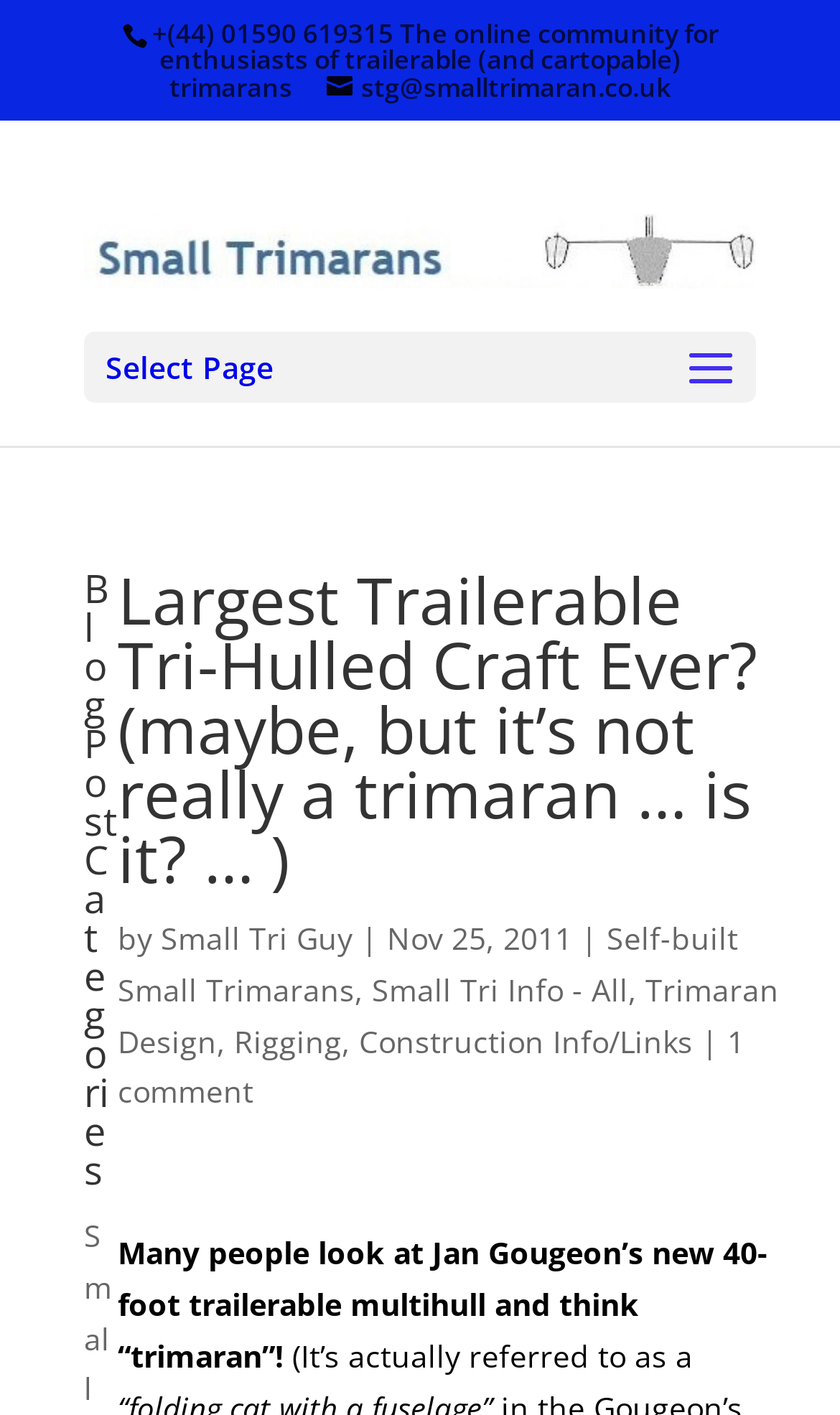Provide a comprehensive description of the webpage.

This webpage is about the story and links to the multihull craft called STRINGS designed by Jan Gougeon. At the top, there is a title "Largest Trailerable Tri-Hulled Craft Ever? (maybe, but it's not really a trimaran... is it?... )". Below the title, there is a contact information section with a phone number and an email address. 

To the right of the contact information, there is a link to "Small Trimarans" with an accompanying image. Below this section, there is a dropdown menu labeled "Select Page". 

The main content of the webpage starts with a heading that repeats the title. The author's name, "Small Tri Guy", is mentioned, along with the date "Nov 25, 2011". There are several links to related topics, including "Self-built Small Trimarans", "Small Tri Info - All", "Trimaran Design, Rigging, Construction Info/Links", and "1 comment". 

The main article begins below these links, discussing how people often mistakenly refer to Jan Gougeon's 40-foot trailerable multihull as a trimaran. 

On the right side of the webpage, there is a section labeled "Blog Post Categories".